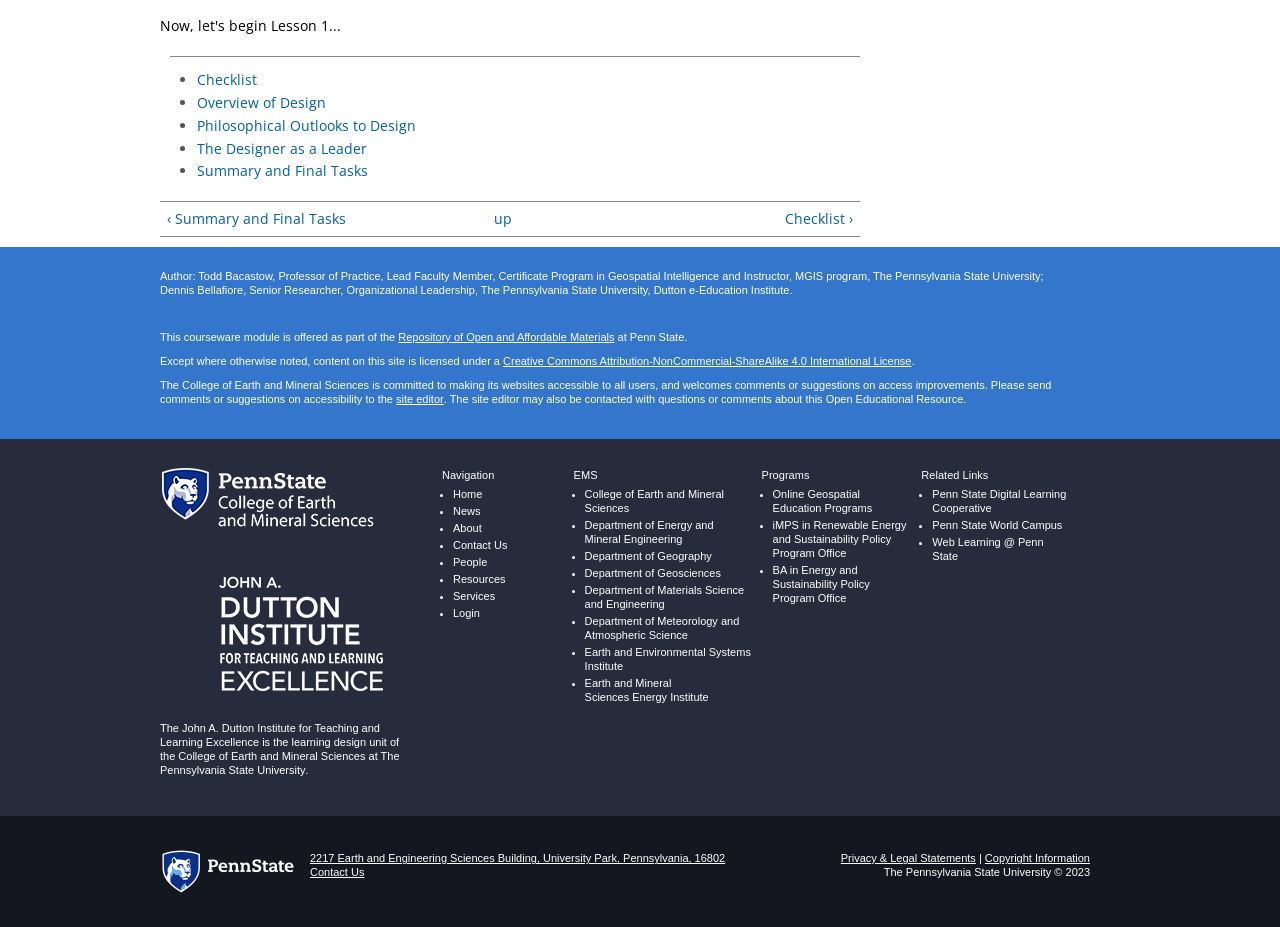Given the description of a UI element: "Department of Geography(link is external)", identify the bounding box coordinates of the matching element in the webpage screenshot.

[0.457, 0.592, 0.556, 0.608]